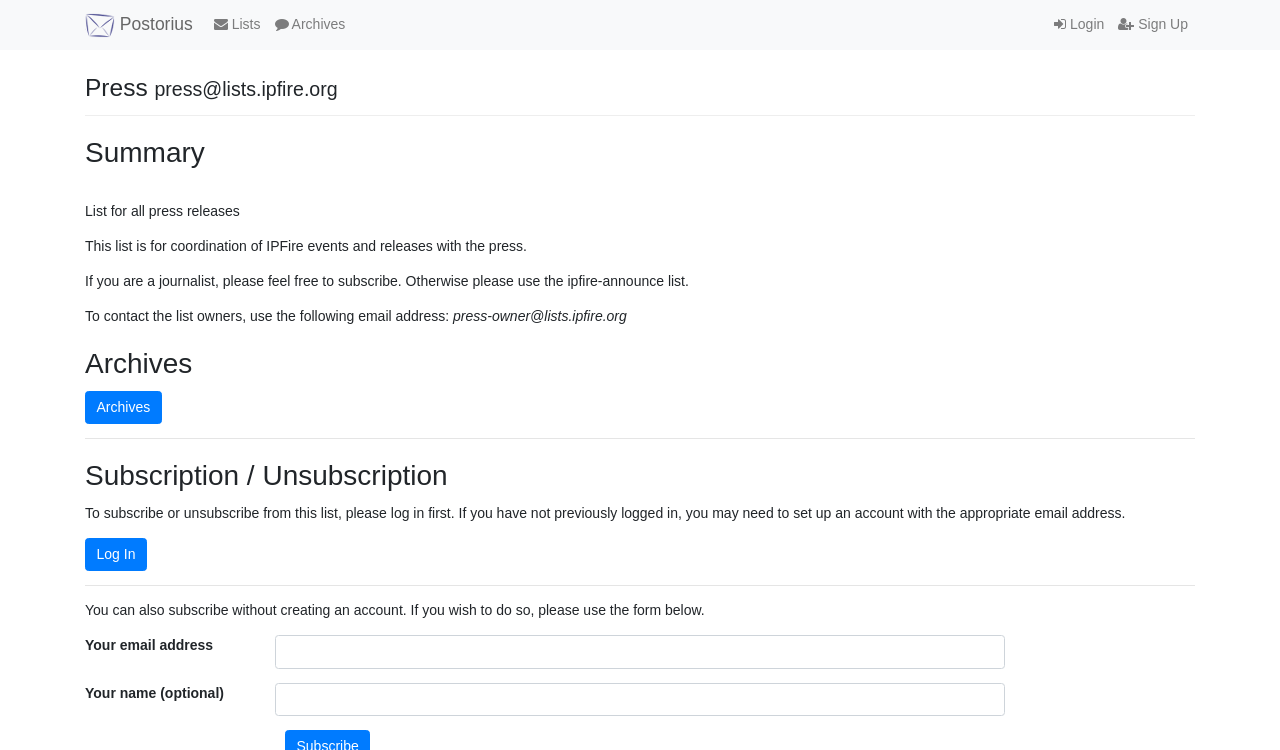Is the name field required in the subscription form?
Using the information from the image, give a concise answer in one word or a short phrase.

No